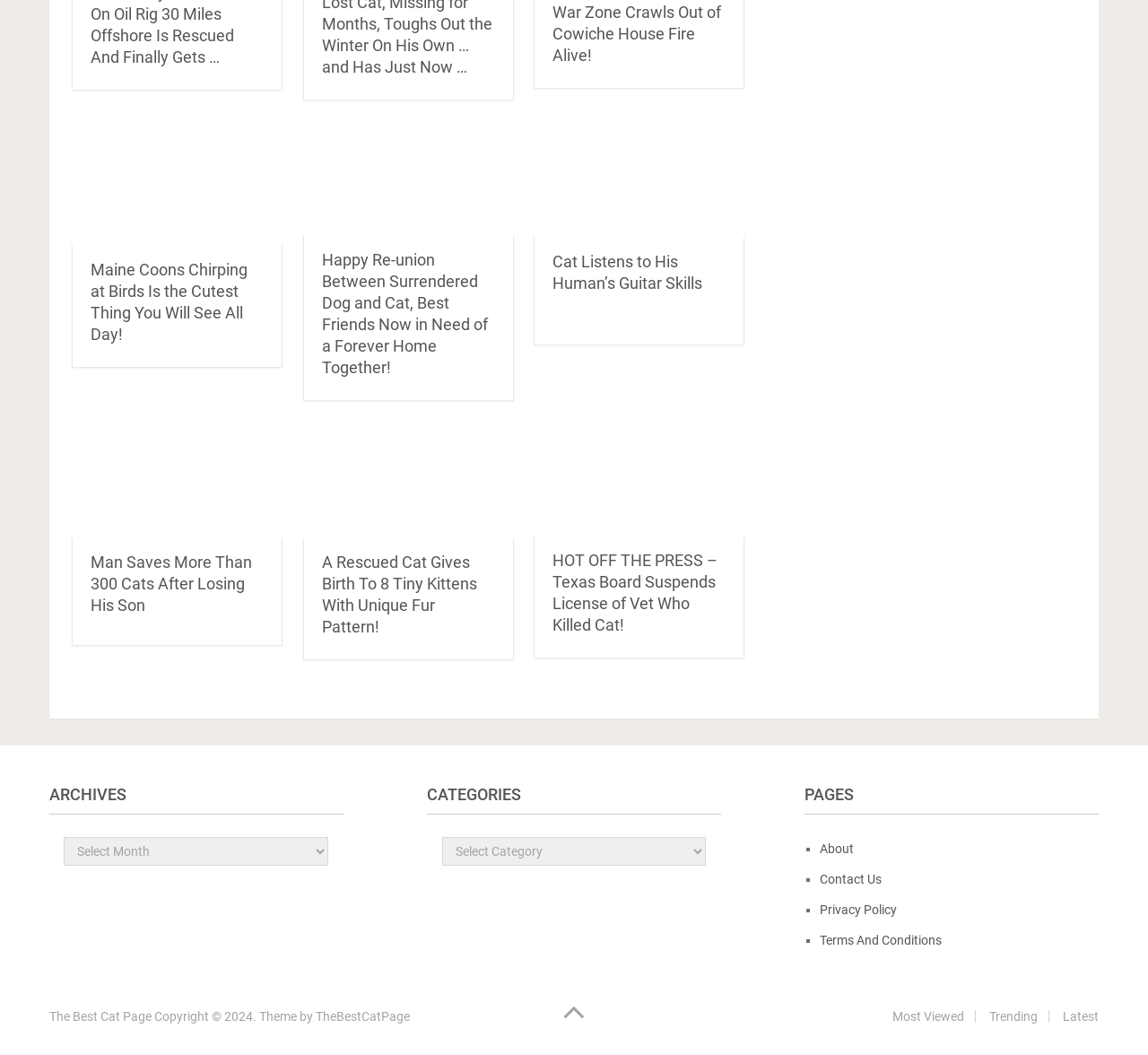What is the purpose of the 'About' link?
Using the image as a reference, answer the question in detail.

The 'About' link is located at the bottom of the webpage and suggests that it is a way for users to learn more about the webpage, its purpose, and its creators.